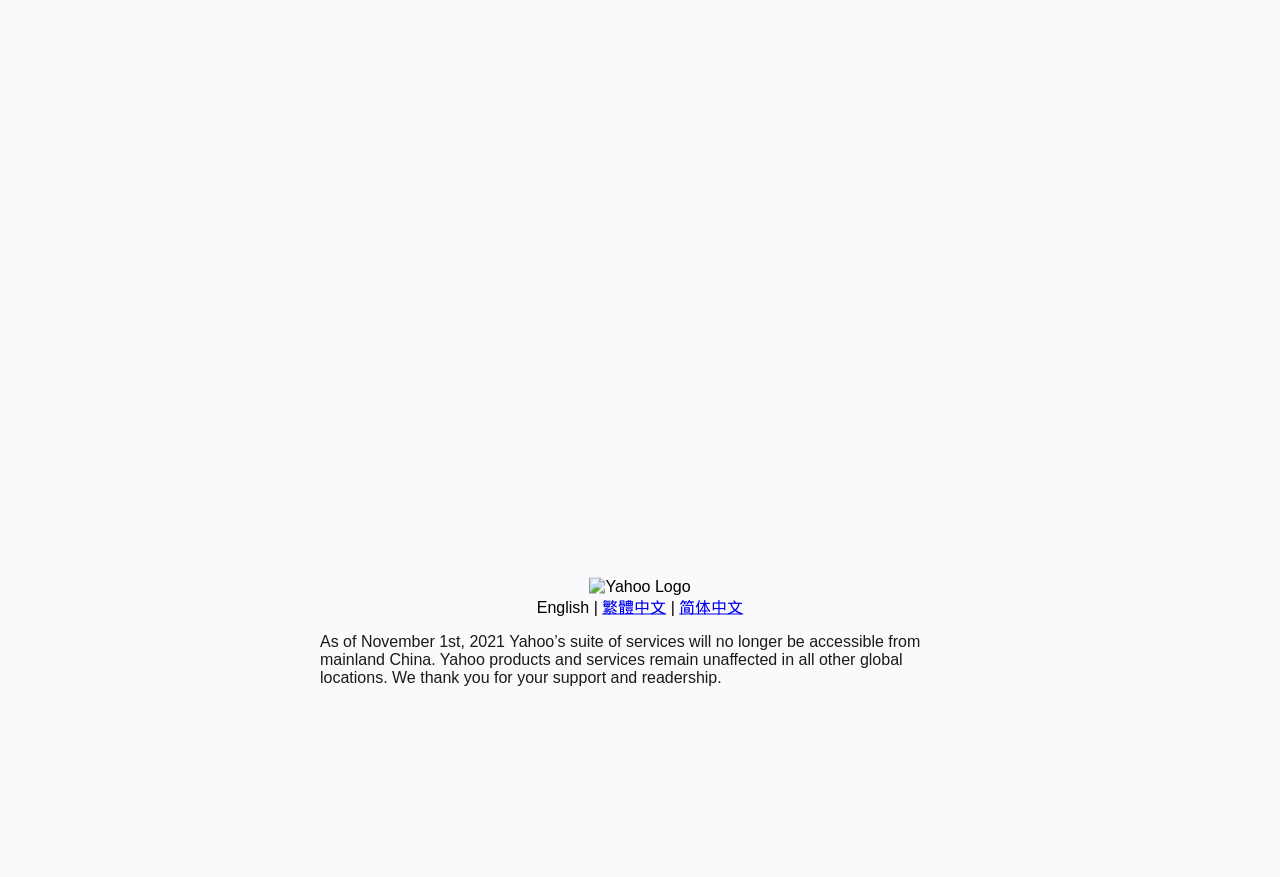Can you find the bounding box coordinates for the UI element given this description: "简体中文"? Provide the coordinates as four float numbers between 0 and 1: [left, top, right, bottom].

[0.531, 0.682, 0.581, 0.702]